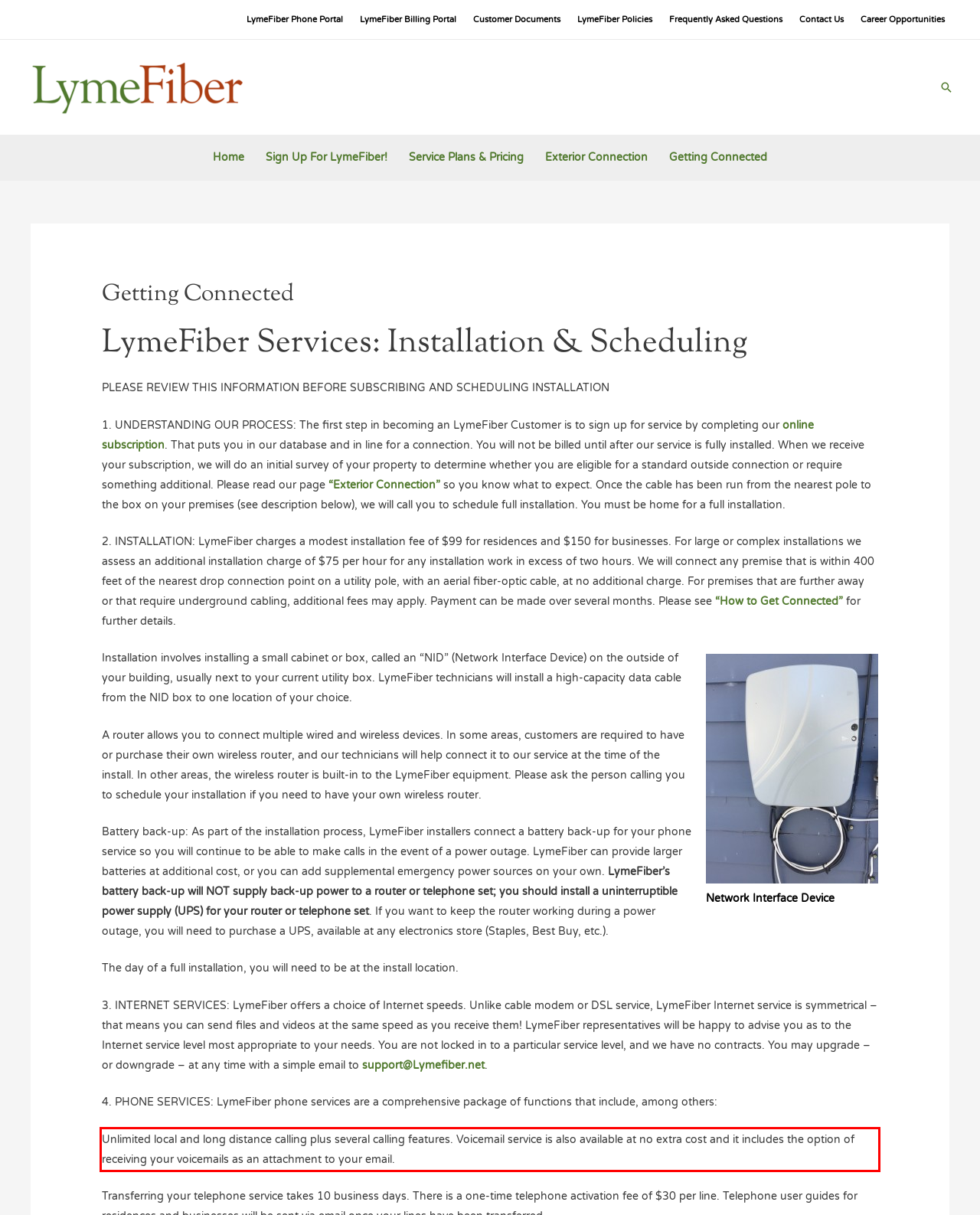You are given a screenshot with a red rectangle. Identify and extract the text within this red bounding box using OCR.

Unlimited local and long distance calling plus several calling features. Voicemail service is also available at no extra cost and it includes the option of receiving your voicemails as an attachment to your email.